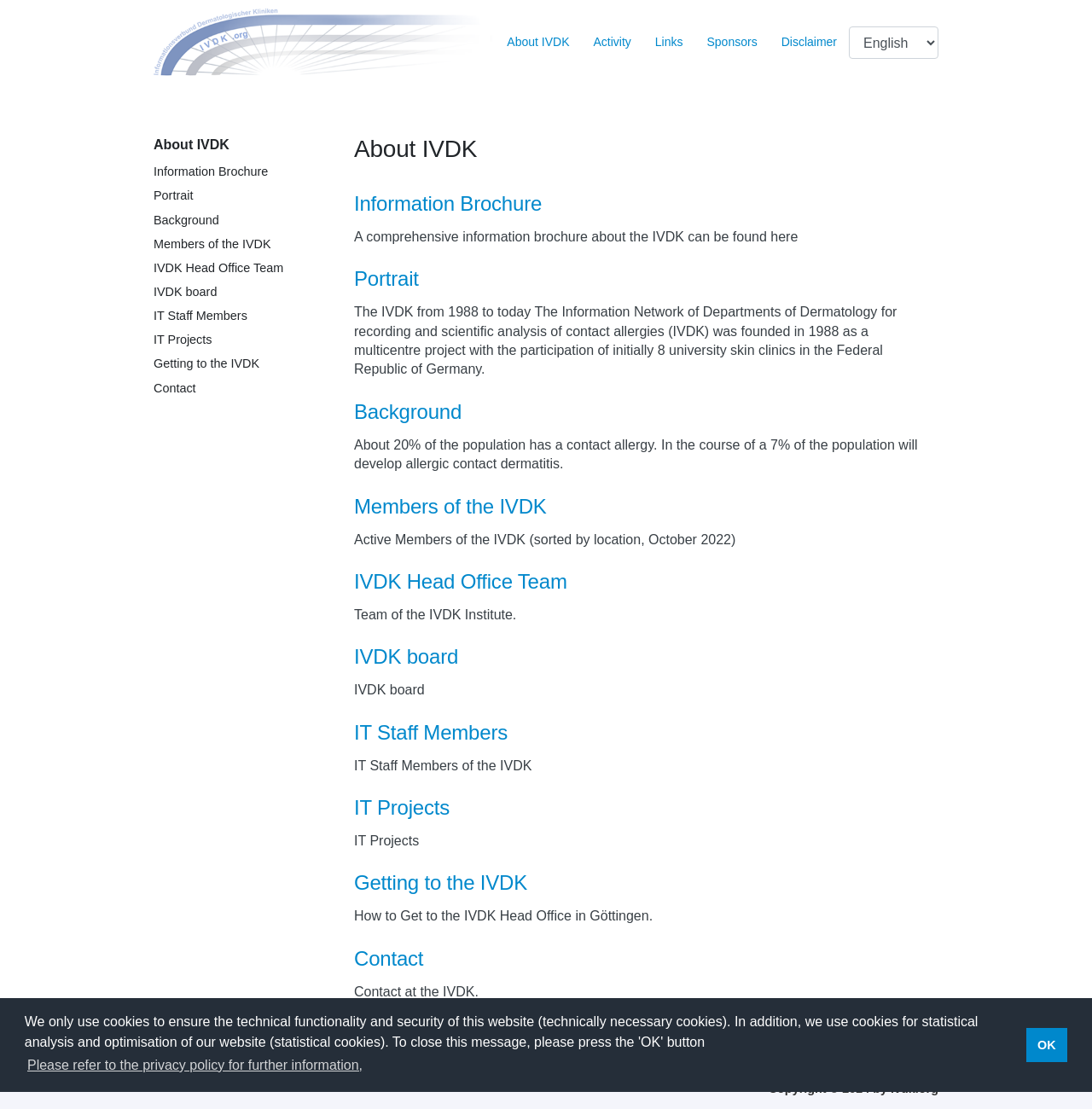What is the copyright year of the website?
Please provide a detailed and thorough answer to the question.

The copyright year of the website can be found at the bottom of the webpage, which says 'Copyright © 2024 by ivdk.org'.